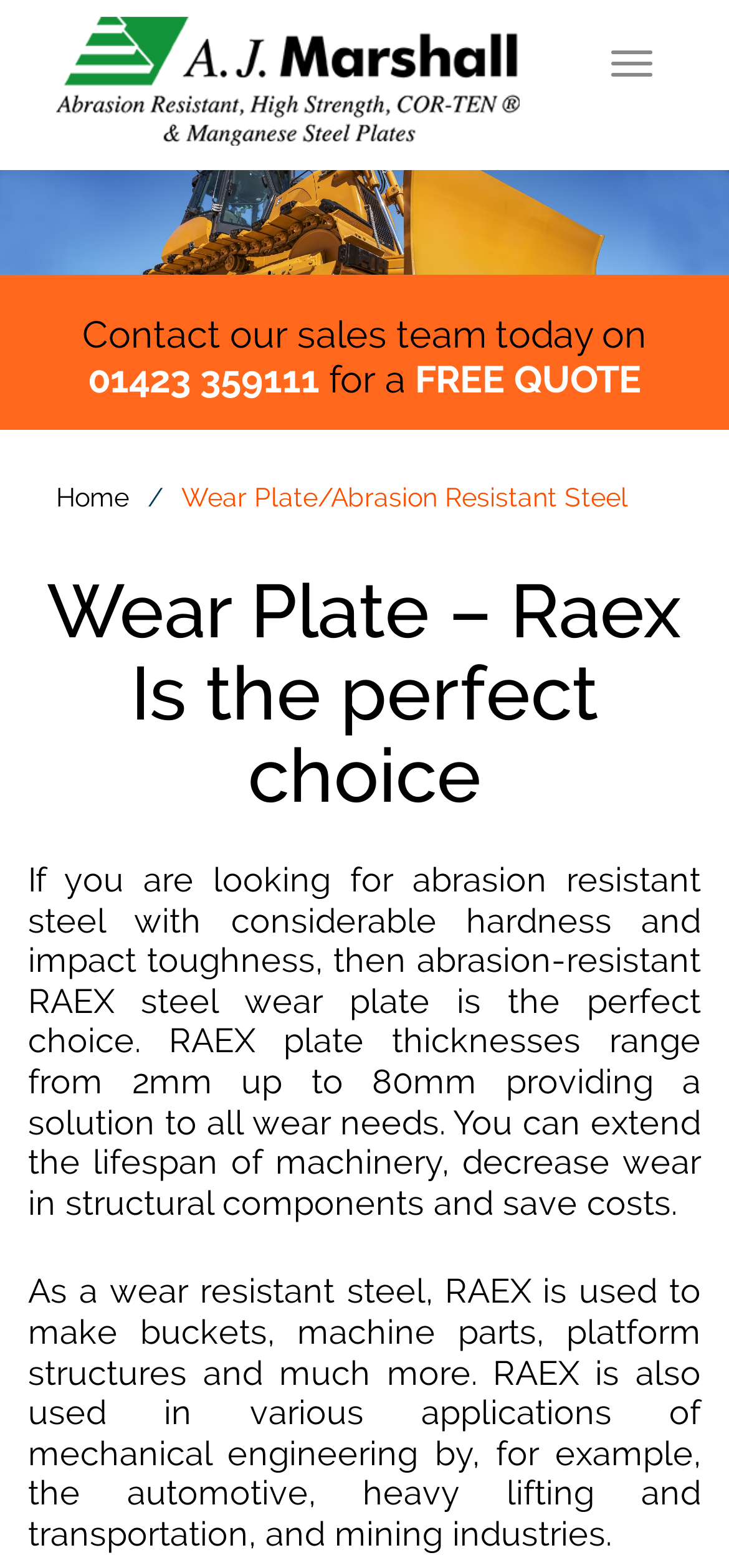What industries use RAEX wear resistant steel?
From the details in the image, provide a complete and detailed answer to the question.

I found the industries that use RAEX wear resistant steel by reading the second paragraph, which mentions that RAEX is used in various applications of mechanical engineering by, for example, the automotive, heavy lifting and transportation, and mining industries.